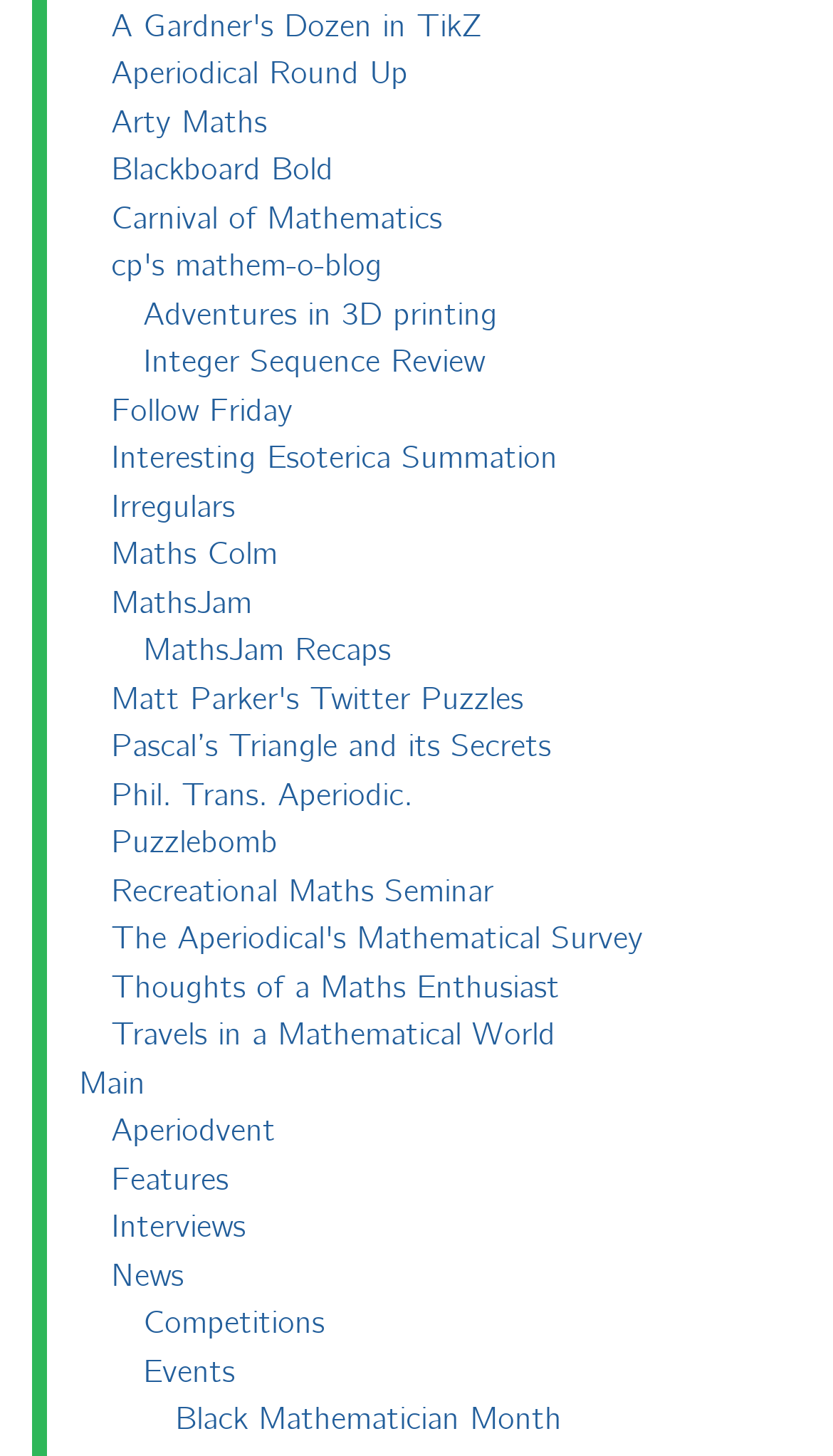Please specify the bounding box coordinates of the element that should be clicked to execute the given instruction: 'Go to Main'. Ensure the coordinates are four float numbers between 0 and 1, expressed as [left, top, right, bottom].

[0.095, 0.73, 0.174, 0.758]